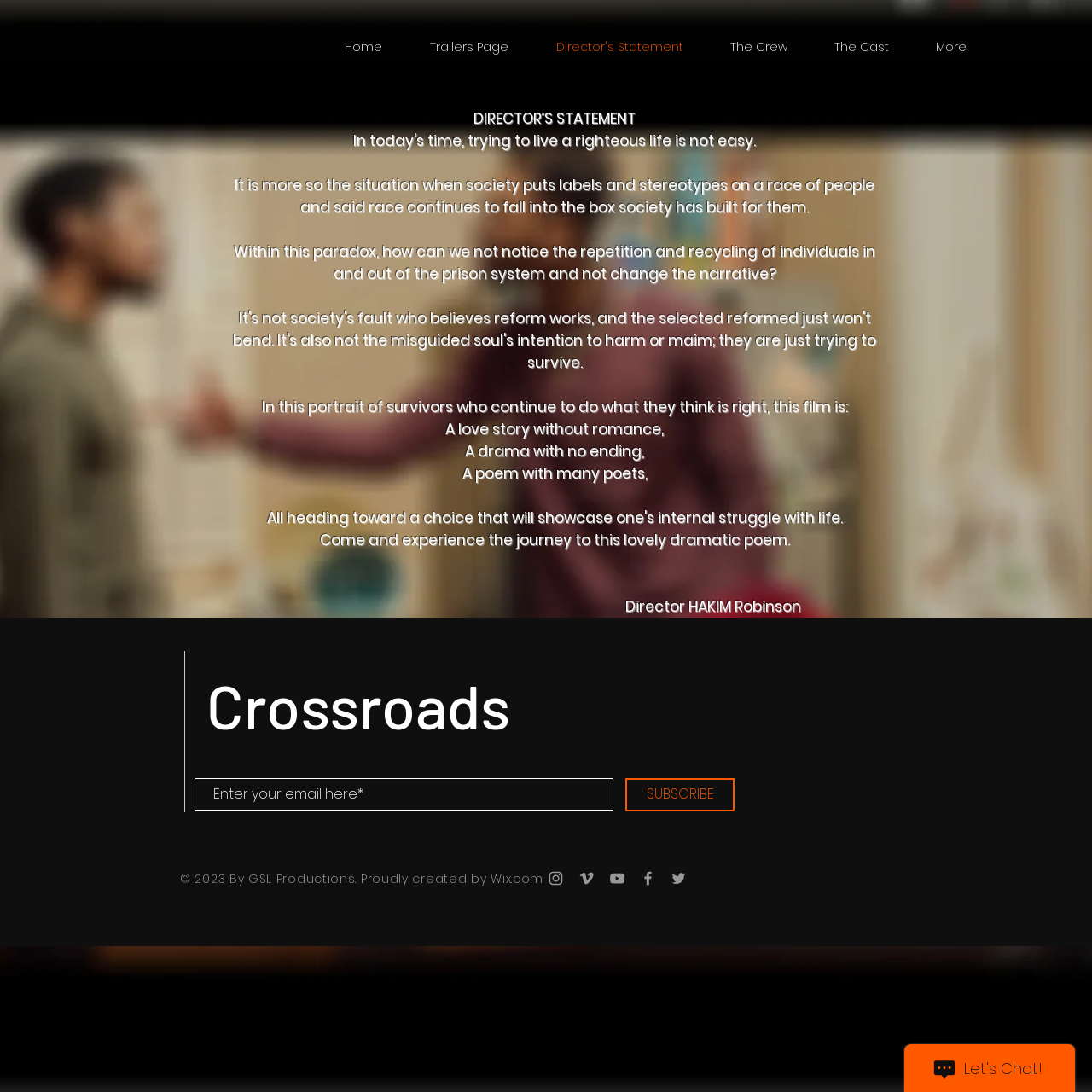Determine the bounding box coordinates of the clickable area required to perform the following instruction: "Click on the 'Home' link". The coordinates should be represented as four float numbers between 0 and 1: [left, top, right, bottom].

[0.294, 0.029, 0.372, 0.057]